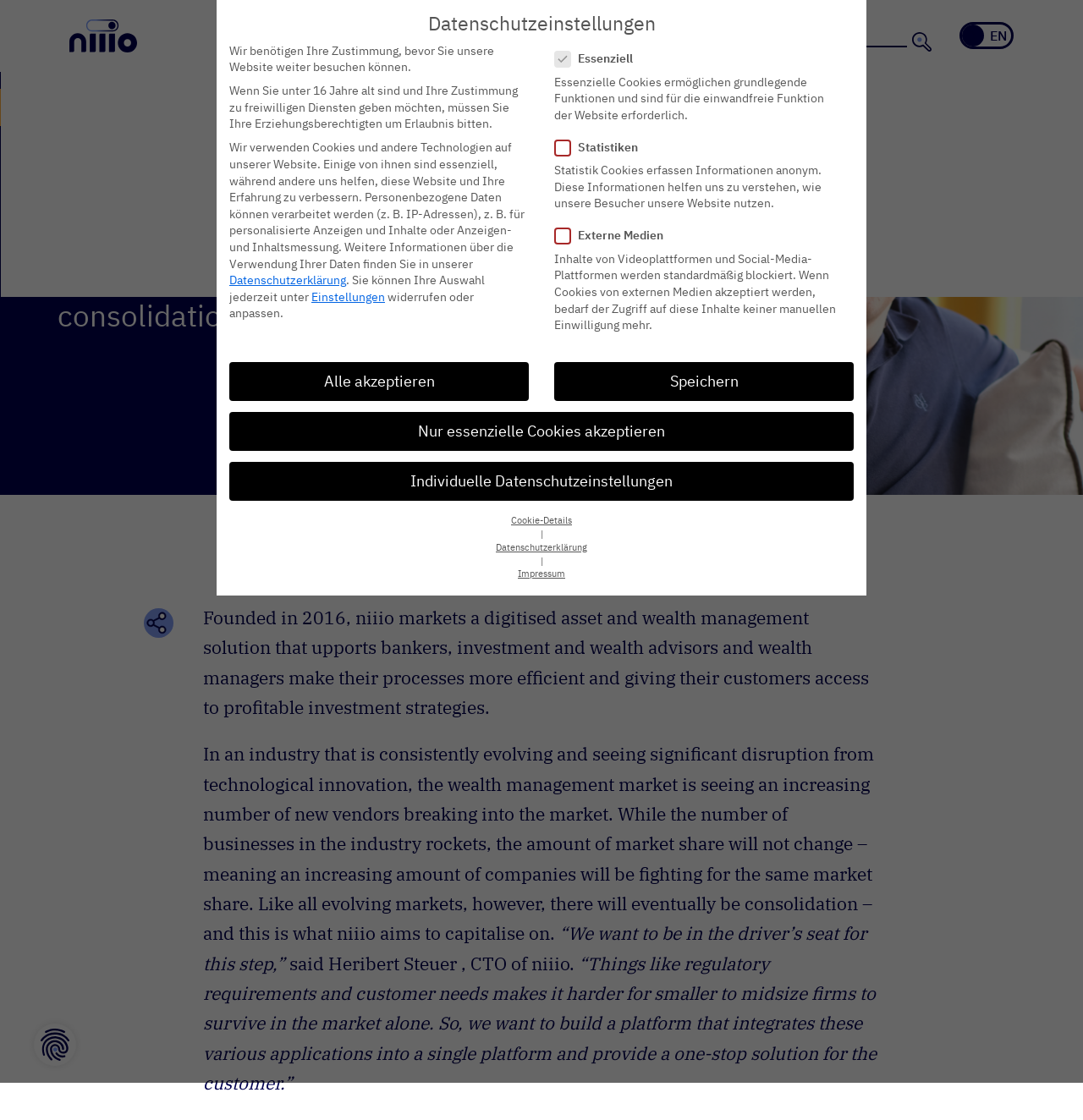What is the company's goal in the WealthTech industry?
Look at the screenshot and provide an in-depth answer.

According to the webpage, niiio aims to capitalise on the consolidation that will eventually happen in the WealthTech industry, which is consistently evolving and seeing significant disruption from technological innovation.